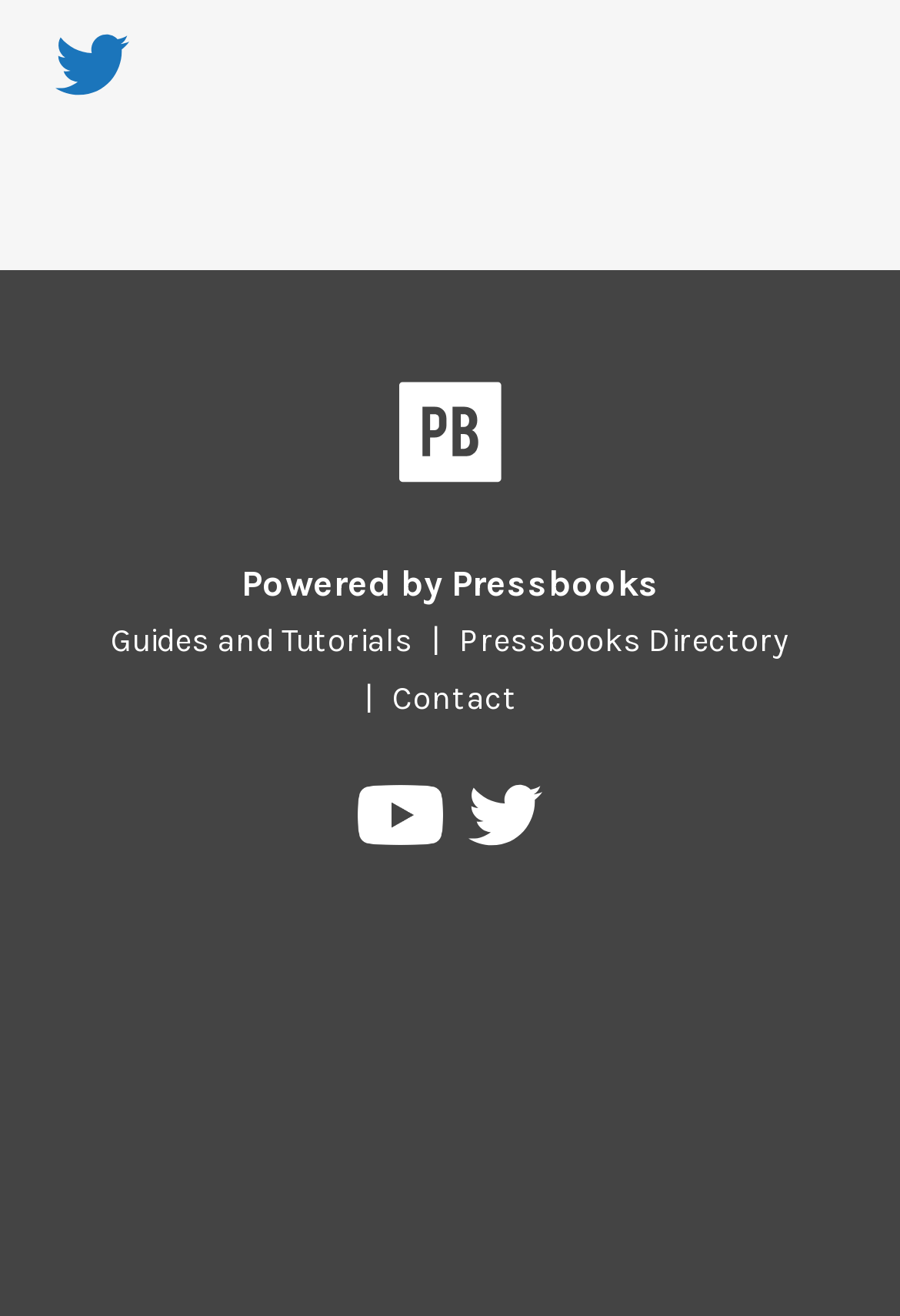Identify the coordinates of the bounding box for the element that must be clicked to accomplish the instruction: "Contact Pressbooks".

[0.415, 0.515, 0.595, 0.545]